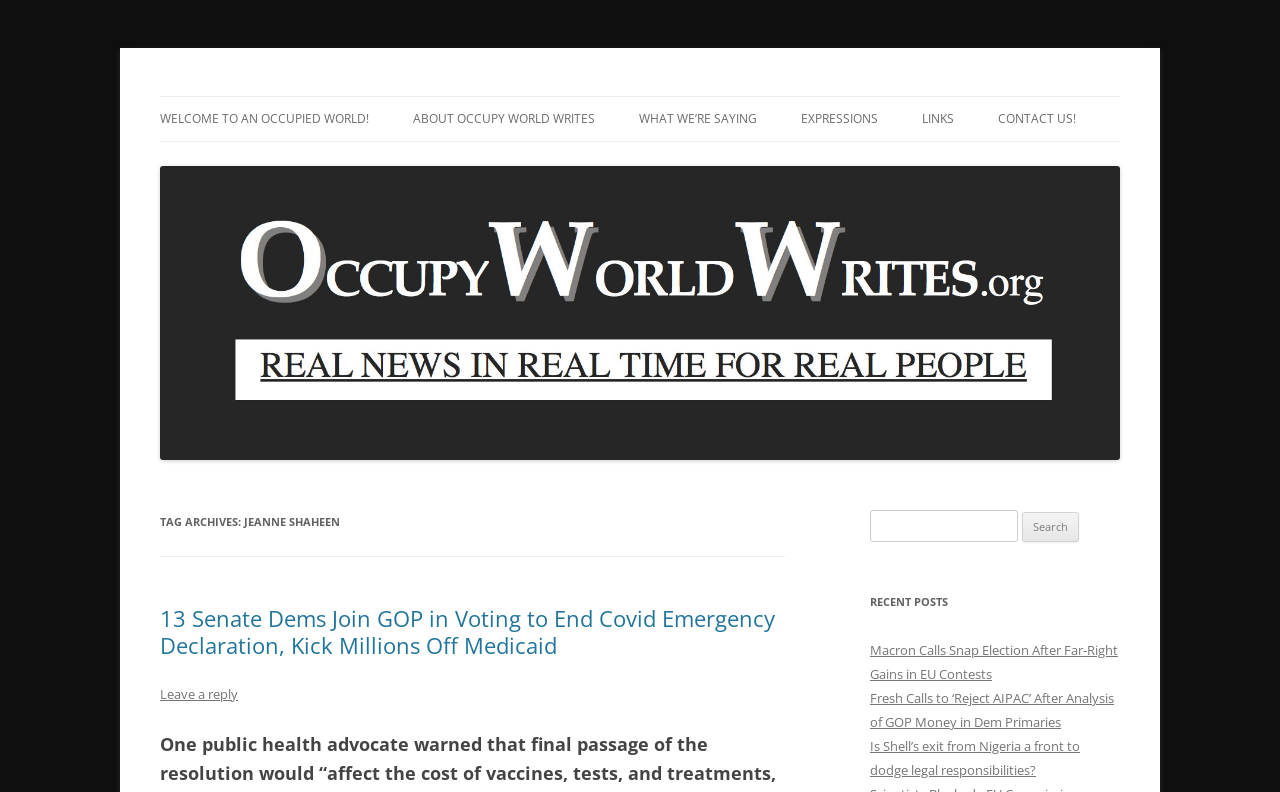Find the bounding box coordinates for the UI element whose description is: "Links". The coordinates should be four float numbers between 0 and 1, in the format [left, top, right, bottom].

[0.72, 0.122, 0.745, 0.178]